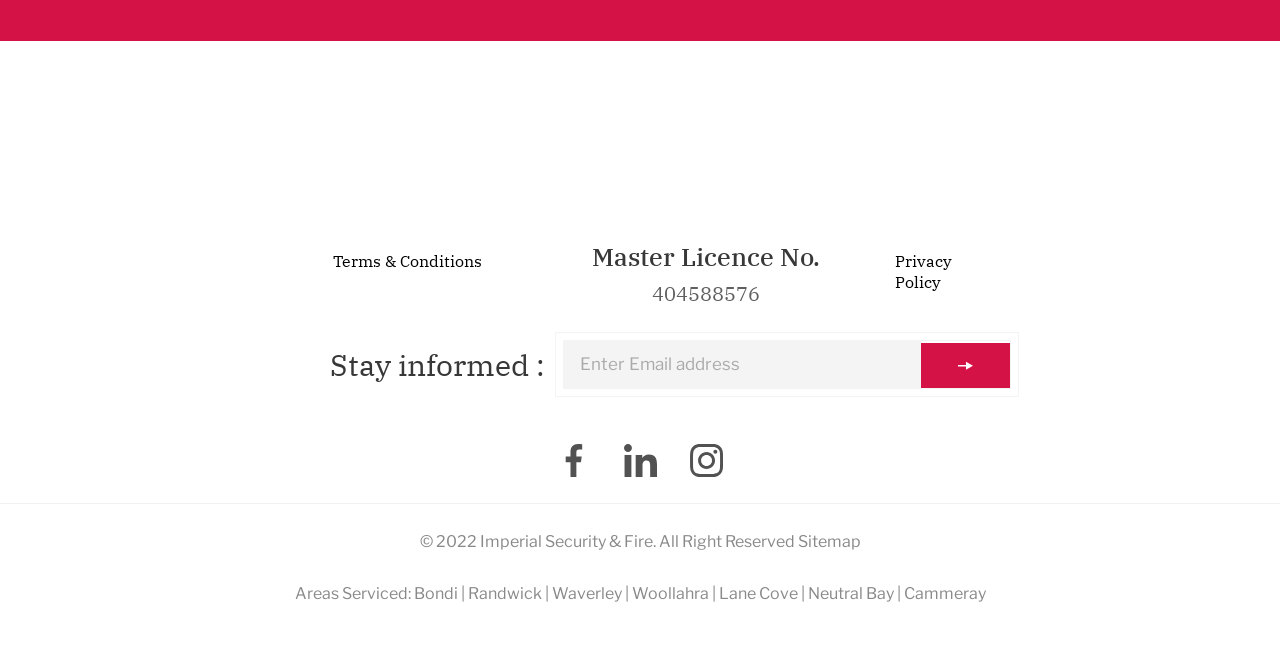What is the master licence number?
Give a detailed explanation using the information visible in the image.

The master licence number can be found in the section below the 'Imperial Security Systems Sydney' image, where it is stated as 'Master Licence No.' followed by the number '404588576'.